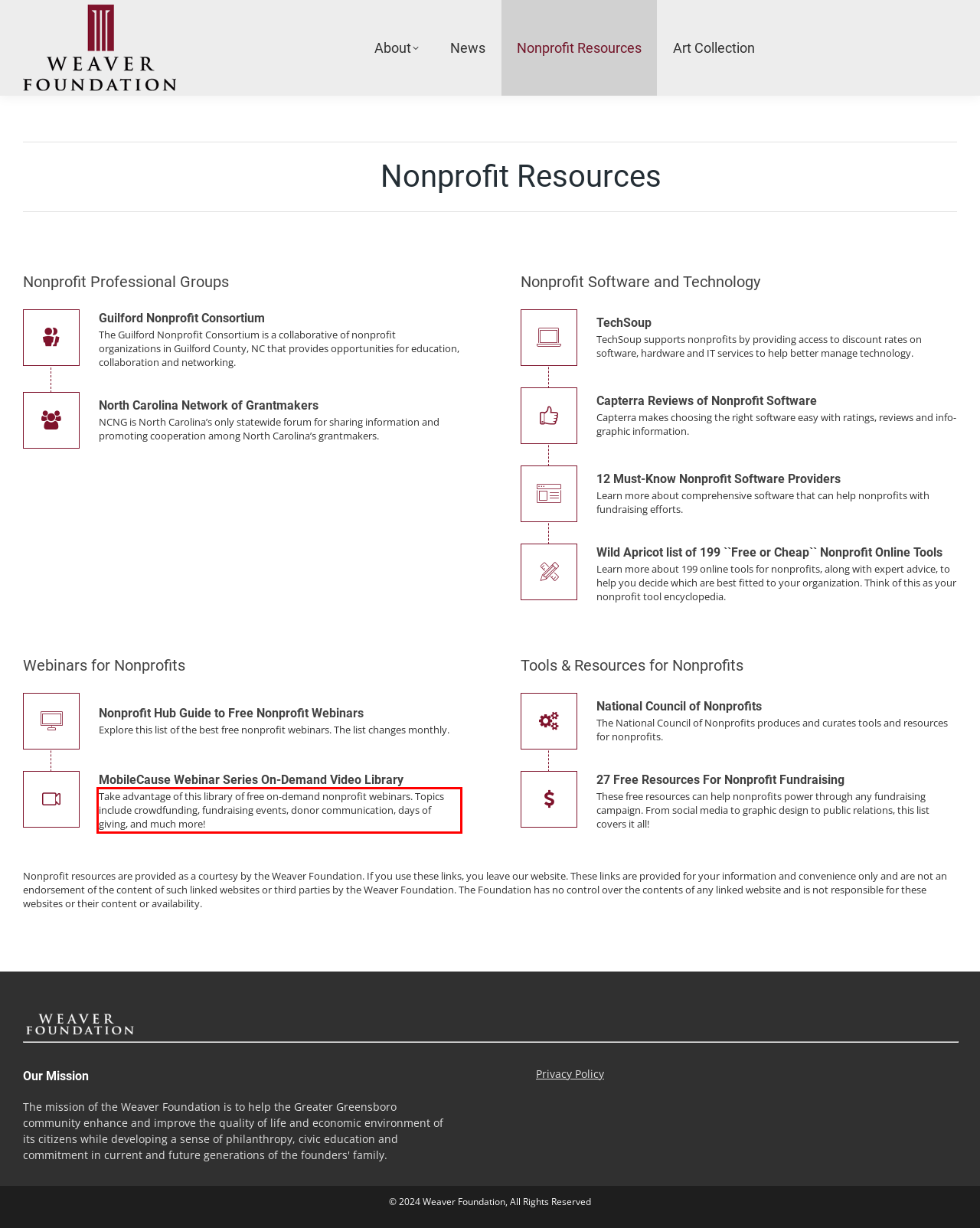Perform OCR on the text inside the red-bordered box in the provided screenshot and output the content.

Take advantage of this library of free on-demand nonprofit webinars. Topics include crowdfunding, fundraising events, donor communication, days of giving, and much more!